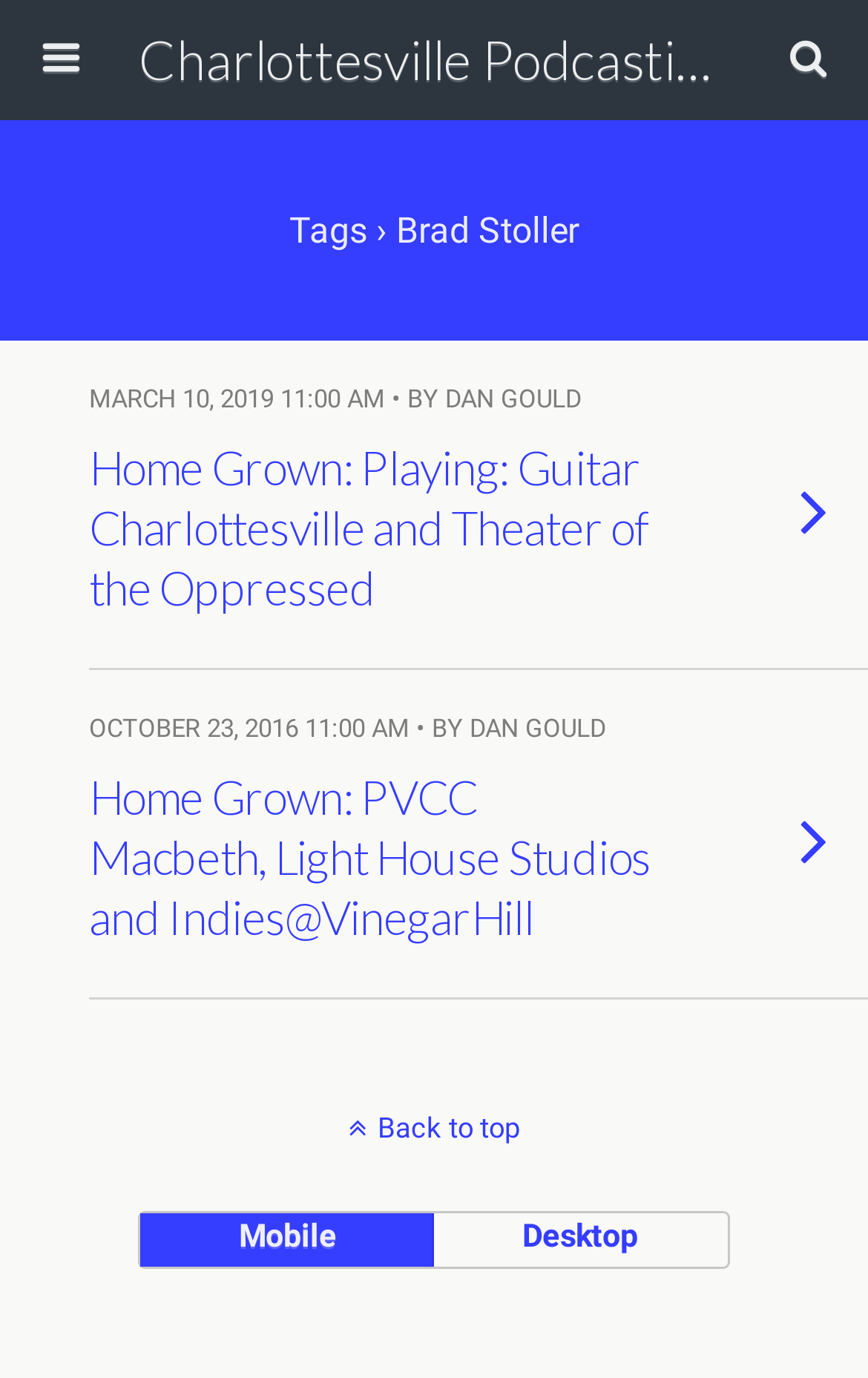What type of content is featured on this webpage?
Please ensure your answer is as detailed and informative as possible.

The webpage contains links with titles such as 'Home Grown: Playing: Guitar Charlottesville and Theater of the Oppressed' and 'Home Grown: PVCC Macbeth, Light House Studios and Indies@VinegarHill', which suggest that the webpage features podcast episodes or articles related to podcasting.